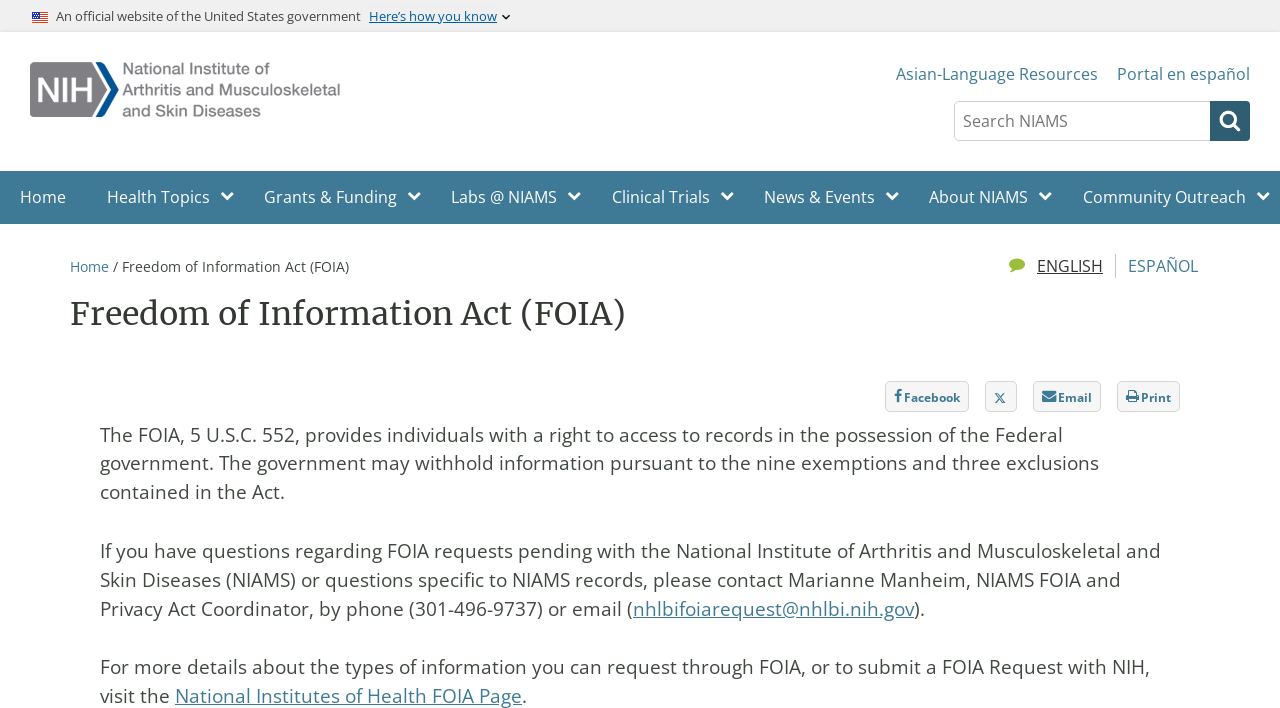What languages are available for the website?
Using the visual information, answer the question in a single word or phrase.

English and Español